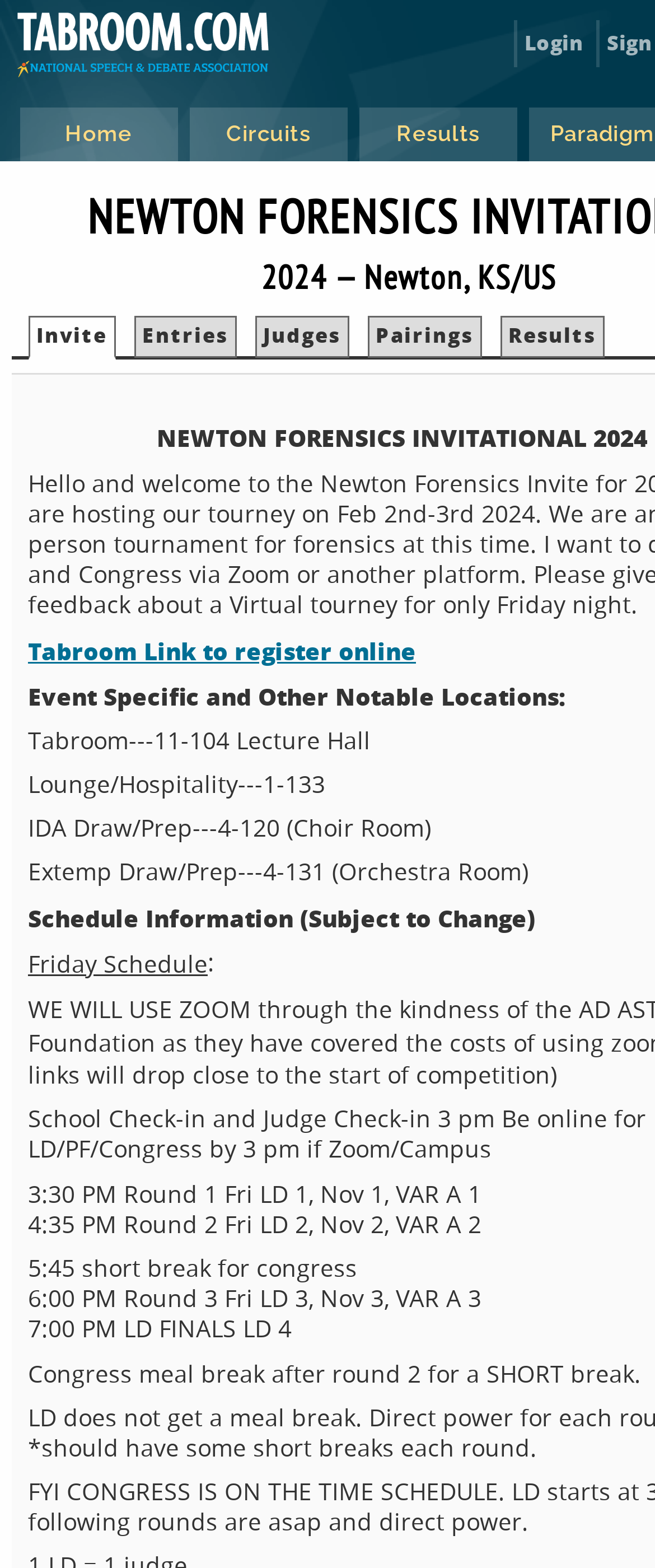Answer with a single word or phrase: 
What time is the School Check-in and Judge Check-in?

3 pm